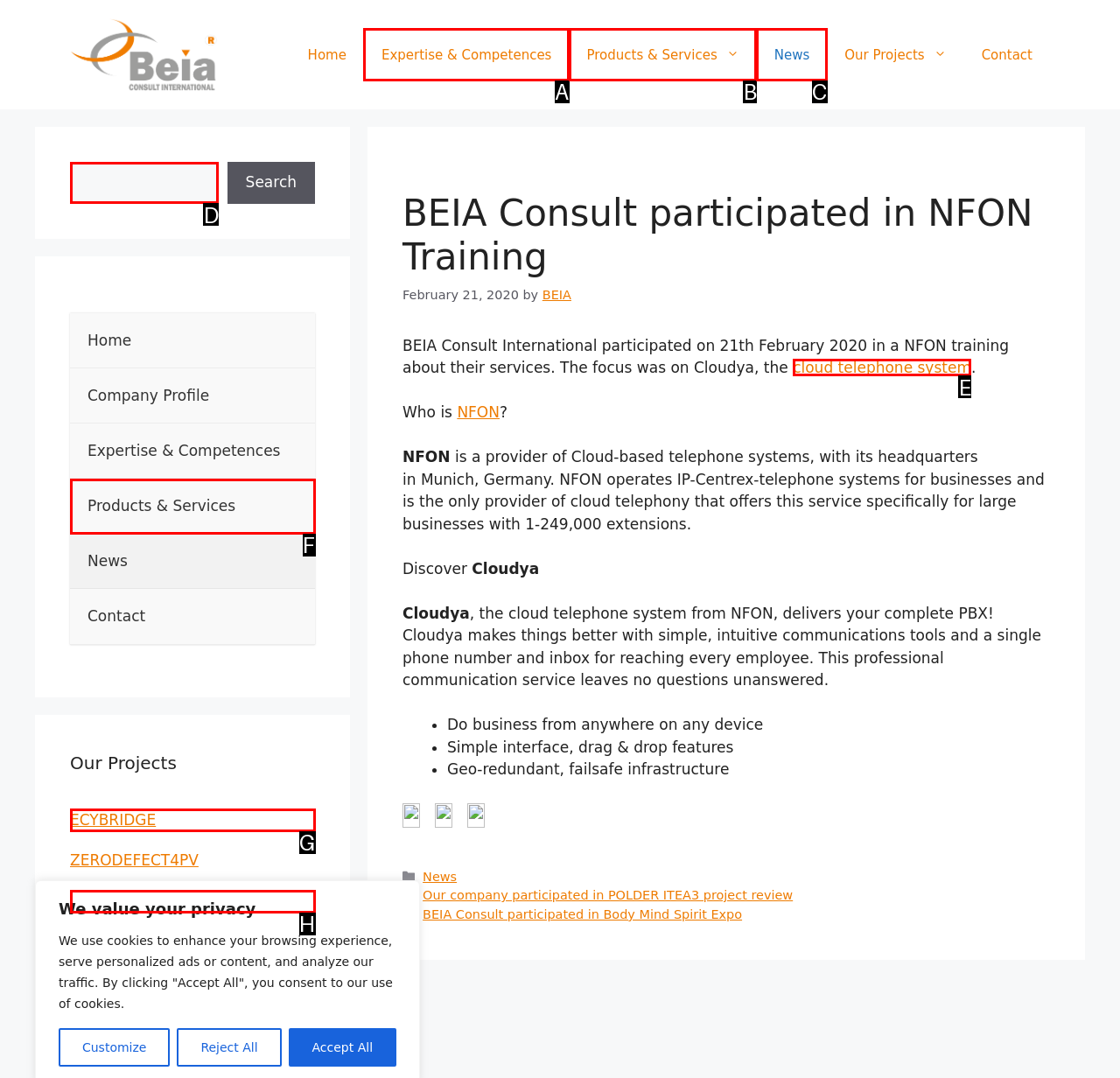Please identify the correct UI element to click for the task: Learn more about 'Concrete formwork' Respond with the letter of the appropriate option.

None